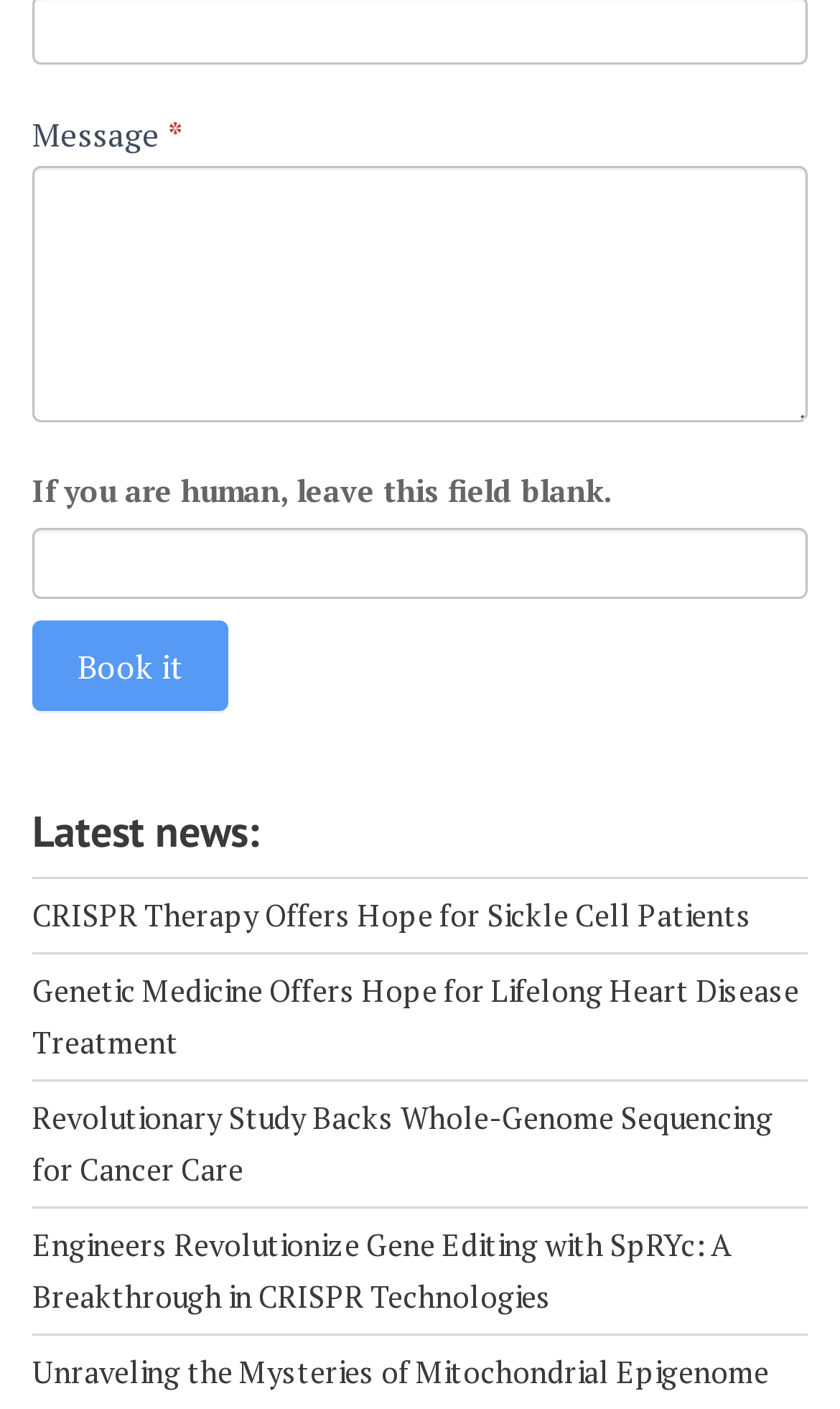Find the bounding box coordinates for the HTML element specified by: "parent_node: Message * name="item_meta[5]"".

[0.038, 0.118, 0.962, 0.3]